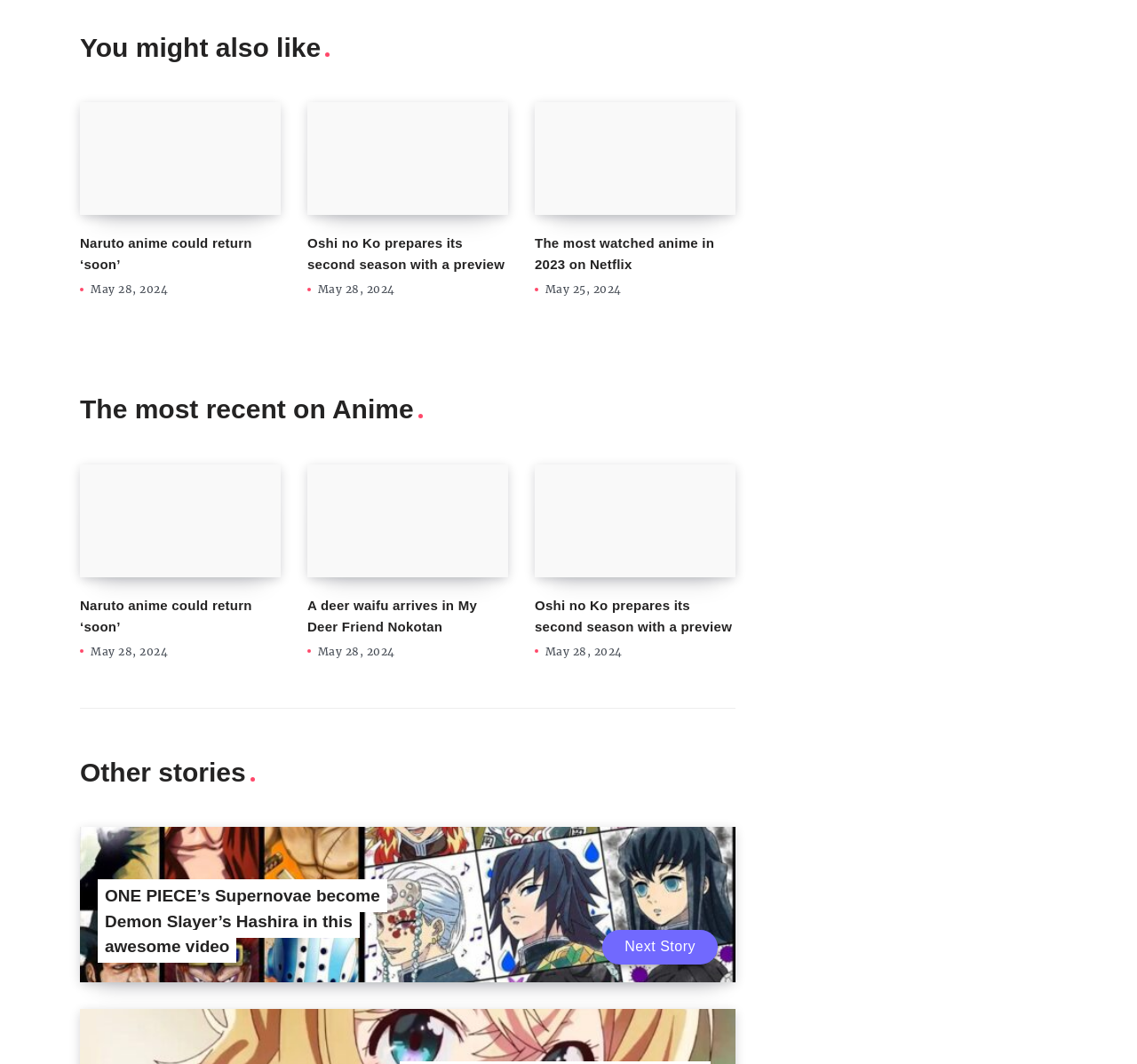Determine the bounding box coordinates of the clickable region to carry out the instruction: "Browse the 'You might also like' section".

[0.07, 0.027, 0.647, 0.063]